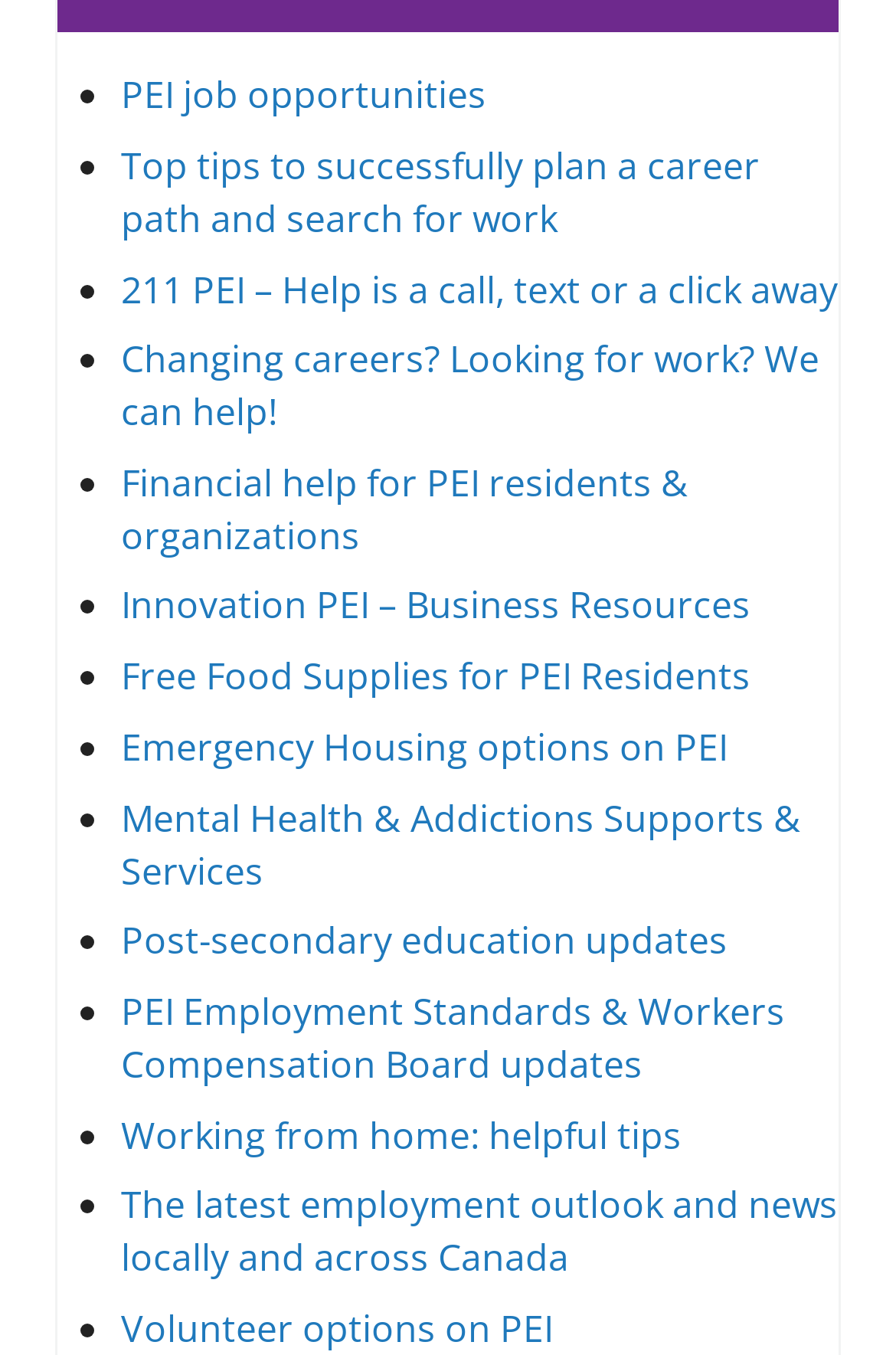Pinpoint the bounding box coordinates of the area that must be clicked to complete this instruction: "View posts from March 2017".

None